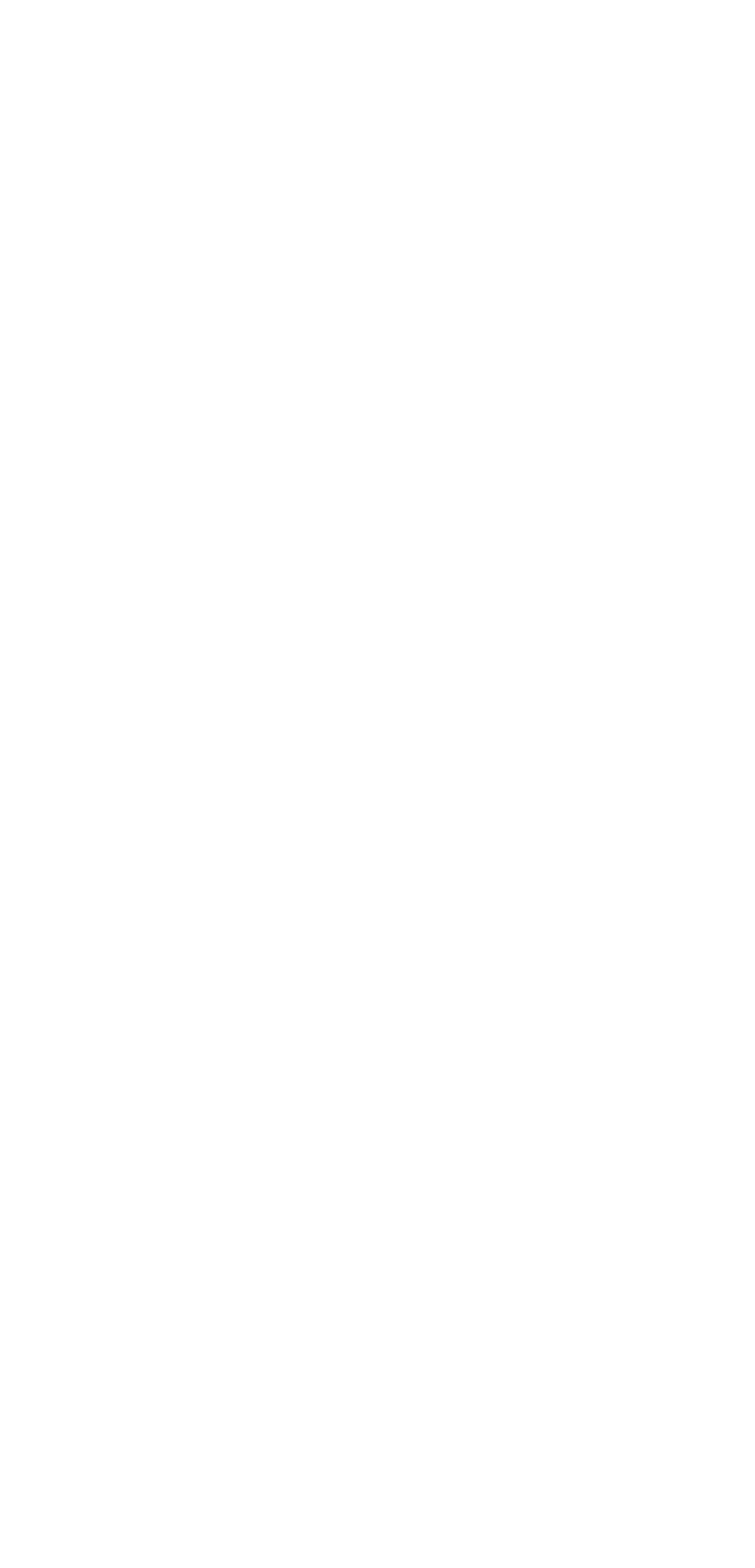Please determine the bounding box coordinates of the element to click on in order to accomplish the following task: "Sign up for a small group tour of the Medical Assisting program". Ensure the coordinates are four float numbers ranging from 0 to 1, i.e., [left, top, right, bottom].

None